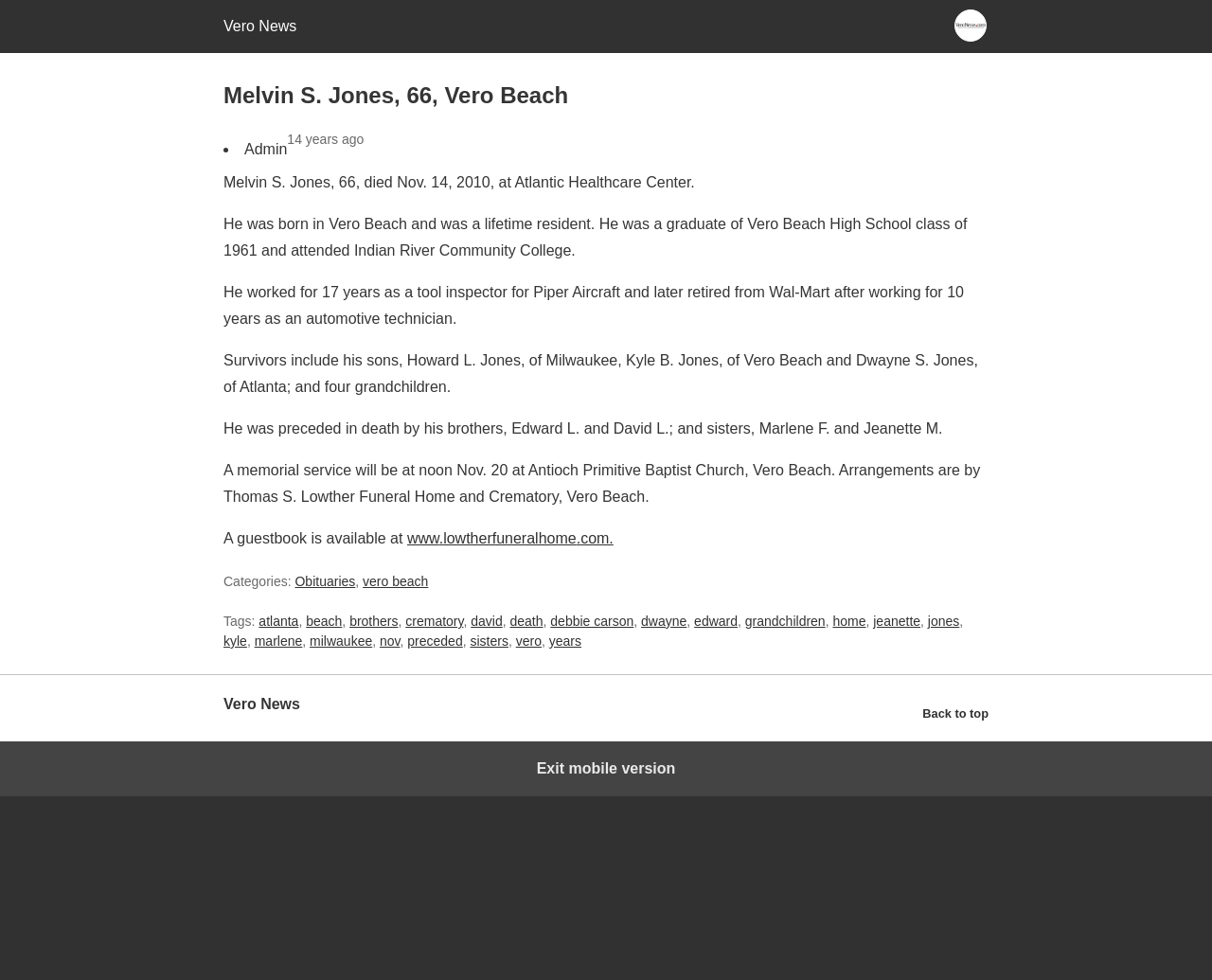Identify the bounding box coordinates for the region of the element that should be clicked to carry out the instruction: "Click the site icon". The bounding box coordinates should be four float numbers between 0 and 1, i.e., [left, top, right, bottom].

[0.184, 0.018, 0.245, 0.035]